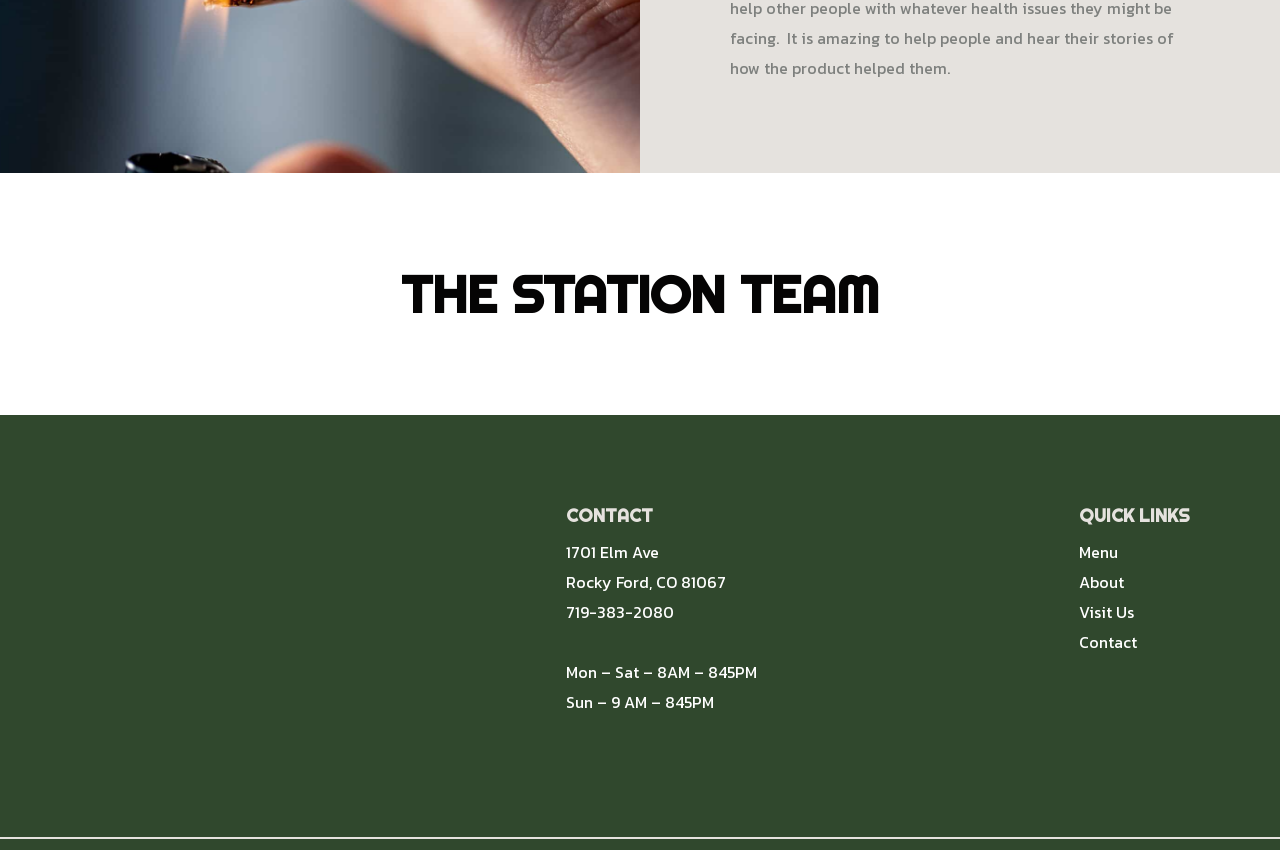Show the bounding box coordinates for the HTML element as described: "alt="Profile picture for user Mercy"".

None